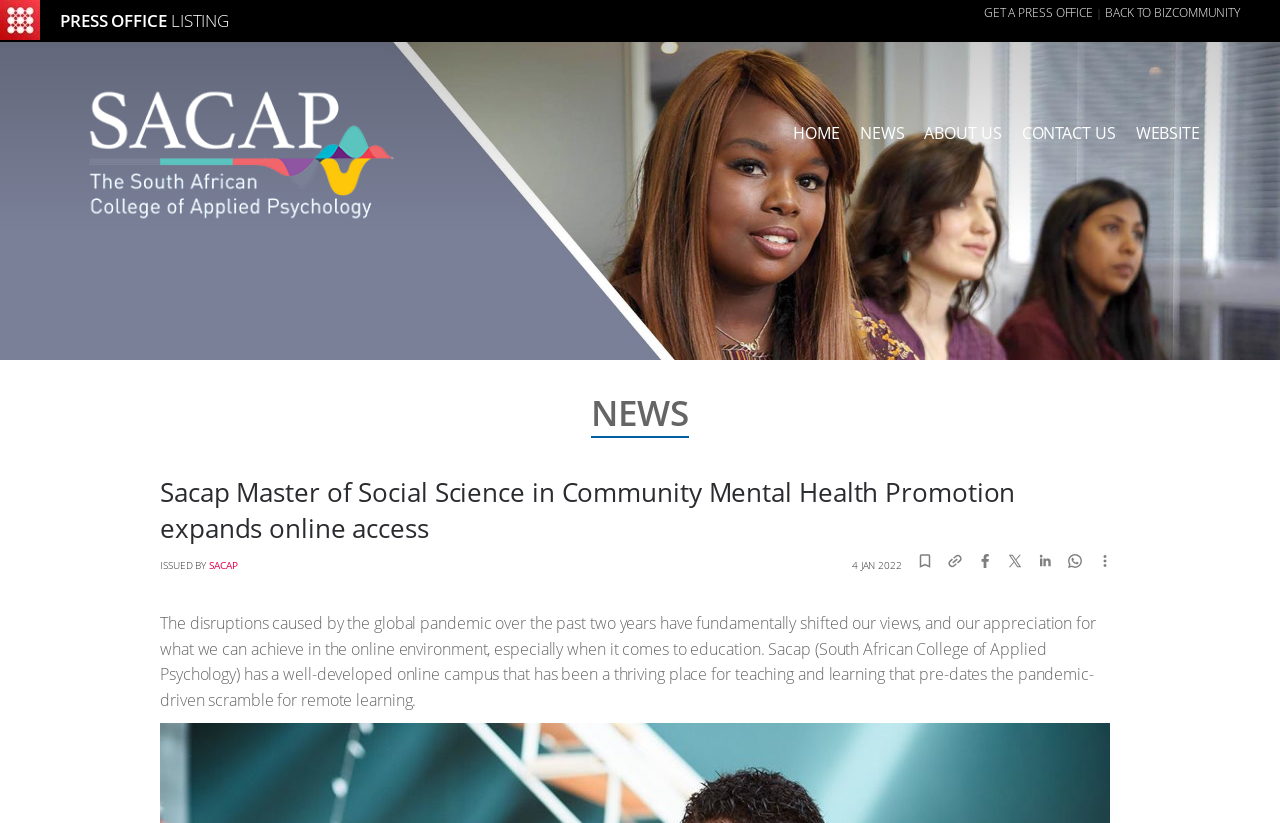Identify the bounding box coordinates of the clickable region necessary to fulfill the following instruction: "Visit the Sacap website". The bounding box coordinates should be four float numbers between 0 and 1, i.e., [left, top, right, bottom].

[0.163, 0.678, 0.186, 0.695]